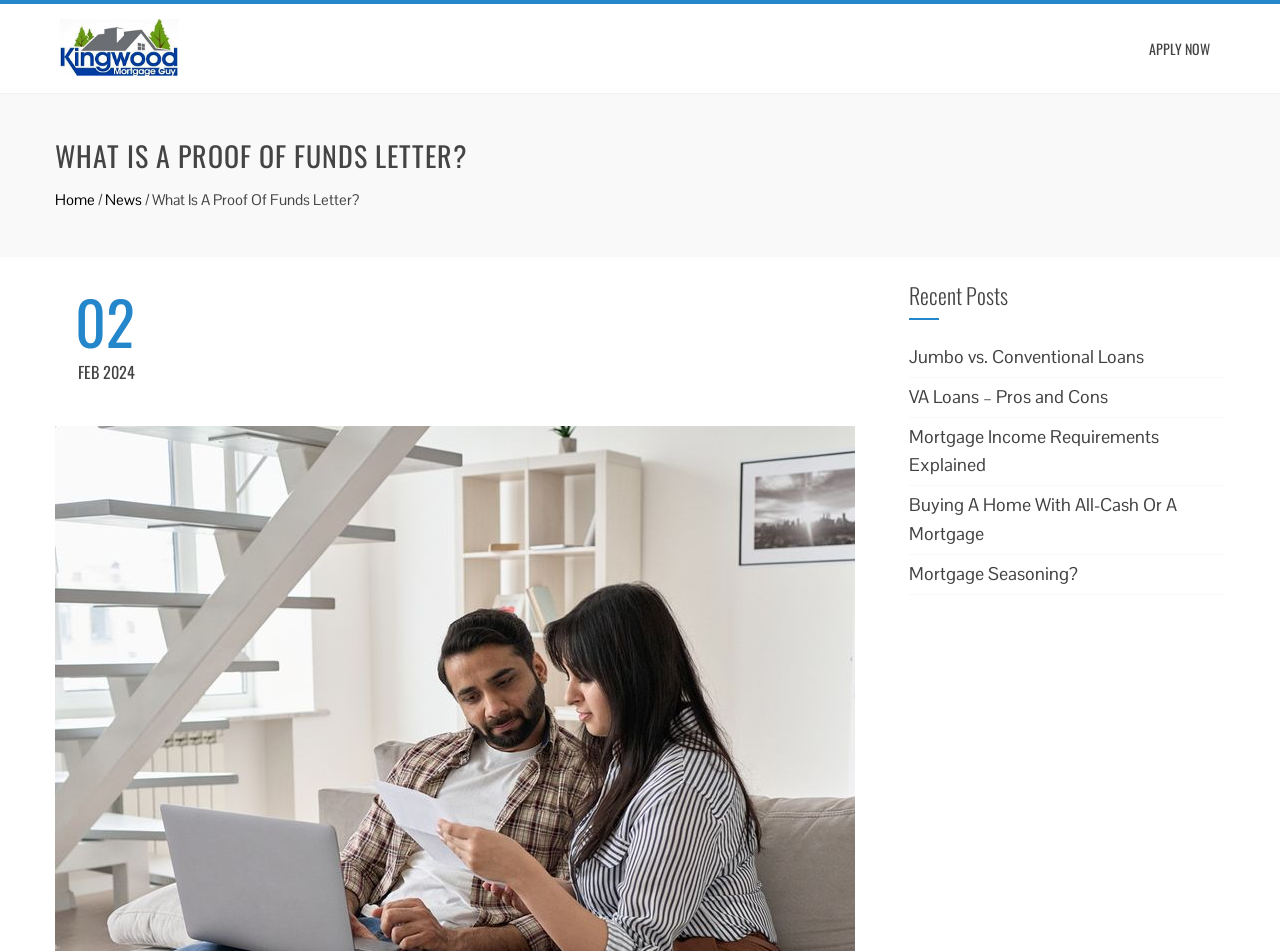What is the date of the article?
Based on the image, please offer an in-depth response to the question.

The date of the article is specified as '02 FEB 2024', which is located below the main heading and above the main content.